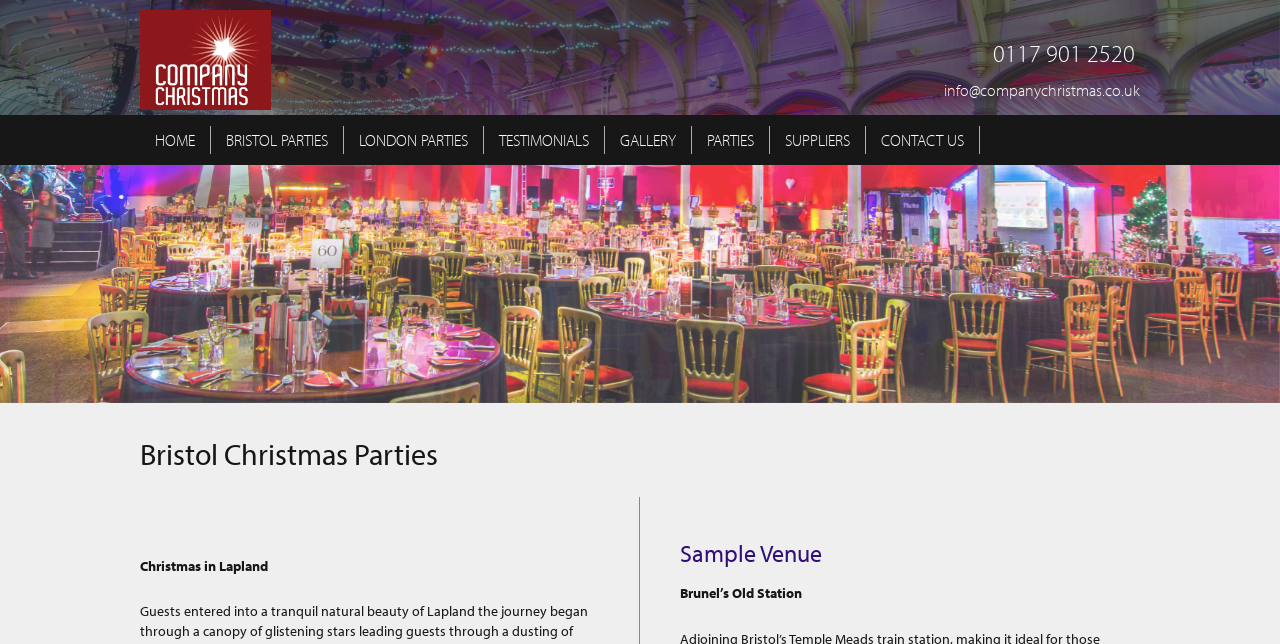What is the phone number to contact?
Can you give a detailed and elaborate answer to the question?

I found the phone number by looking at the static text element with the bounding box coordinates [0.776, 0.059, 0.891, 0.106], which contains the phone number '0117 901 2520'.